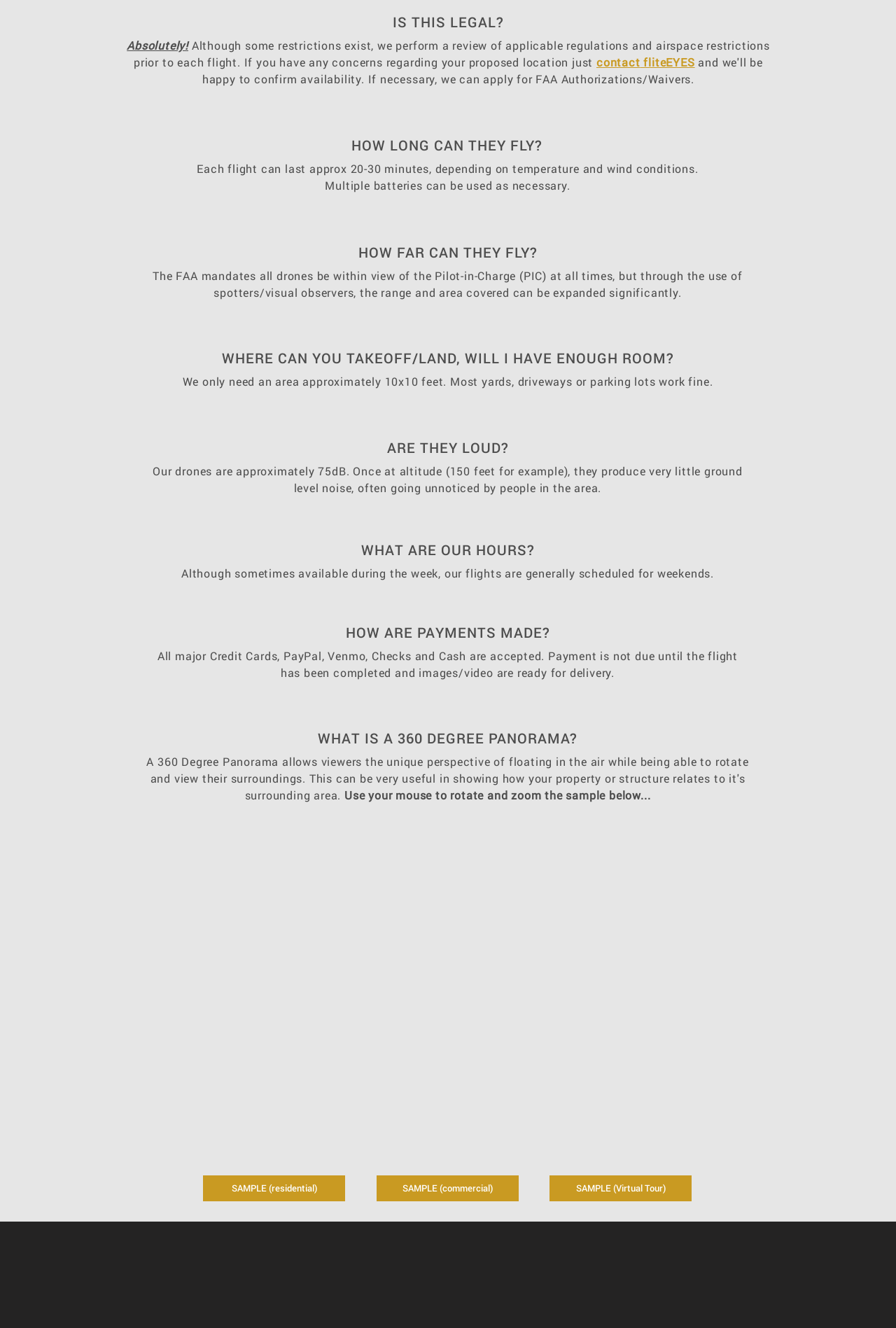What is the purpose of spotters/visual observers?
Using the image, elaborate on the answer with as much detail as possible.

According to the webpage, the use of spotters/visual observers can expand the range and area covered, despite the FAA mandate that all drones be within view of the Pilot-in-Charge (PIC) at all times.